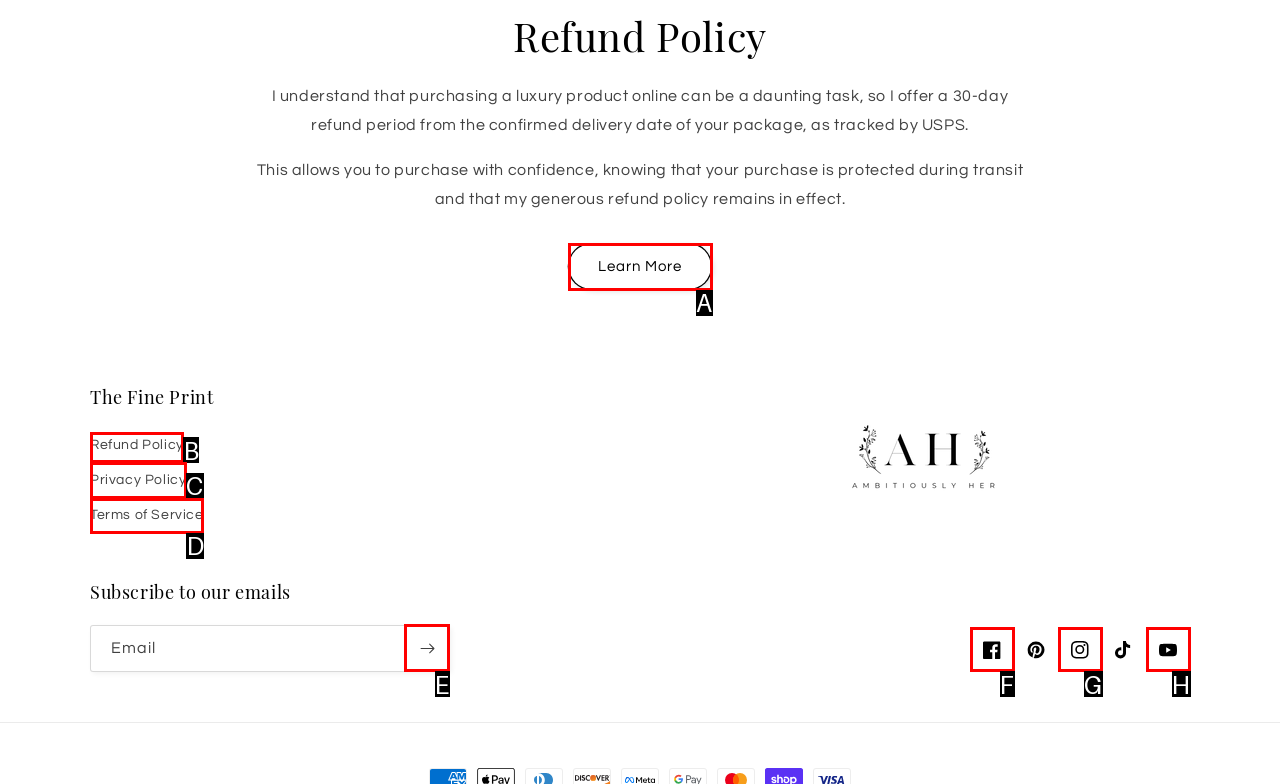Specify which element within the red bounding boxes should be clicked for this task: Subscribe to emails Respond with the letter of the correct option.

E